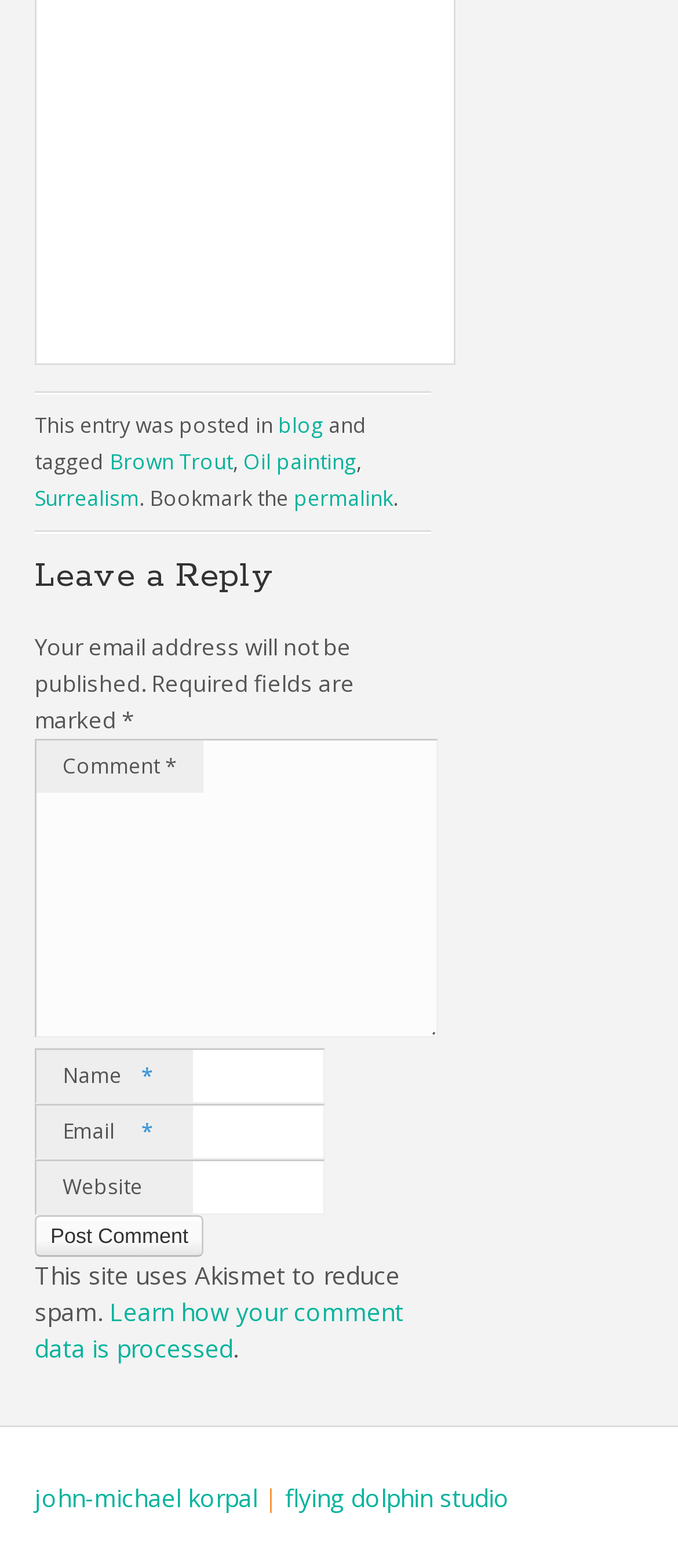Please locate the bounding box coordinates of the element's region that needs to be clicked to follow the instruction: "Learn how your comment data is processed". The bounding box coordinates should be provided as four float numbers between 0 and 1, i.e., [left, top, right, bottom].

[0.051, 0.826, 0.595, 0.87]